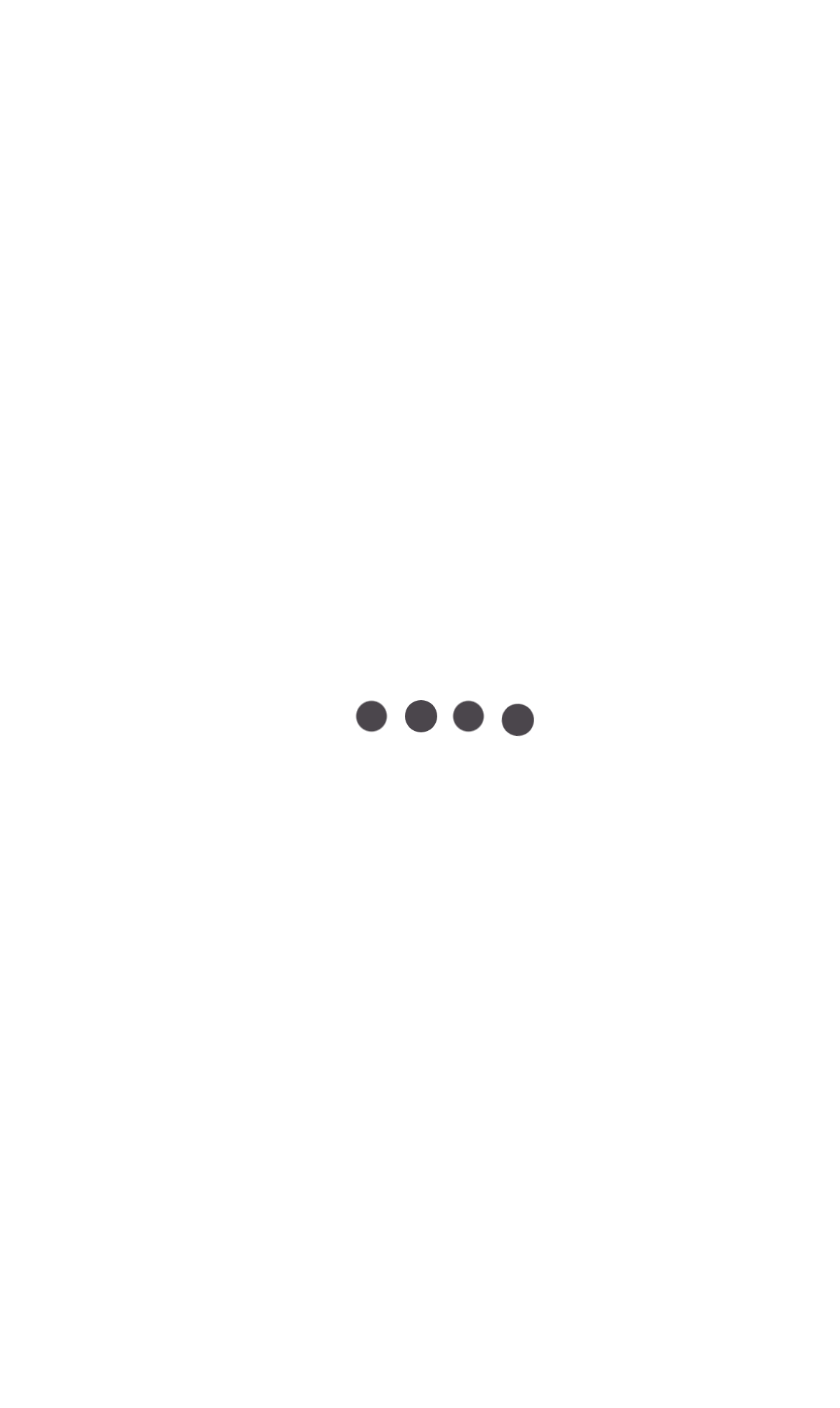Predict the bounding box coordinates of the UI element that matches this description: "parent_node: BUSINESS". The coordinates should be in the format [left, top, right, bottom] with each value between 0 and 1.

[0.051, 0.147, 0.141, 0.2]